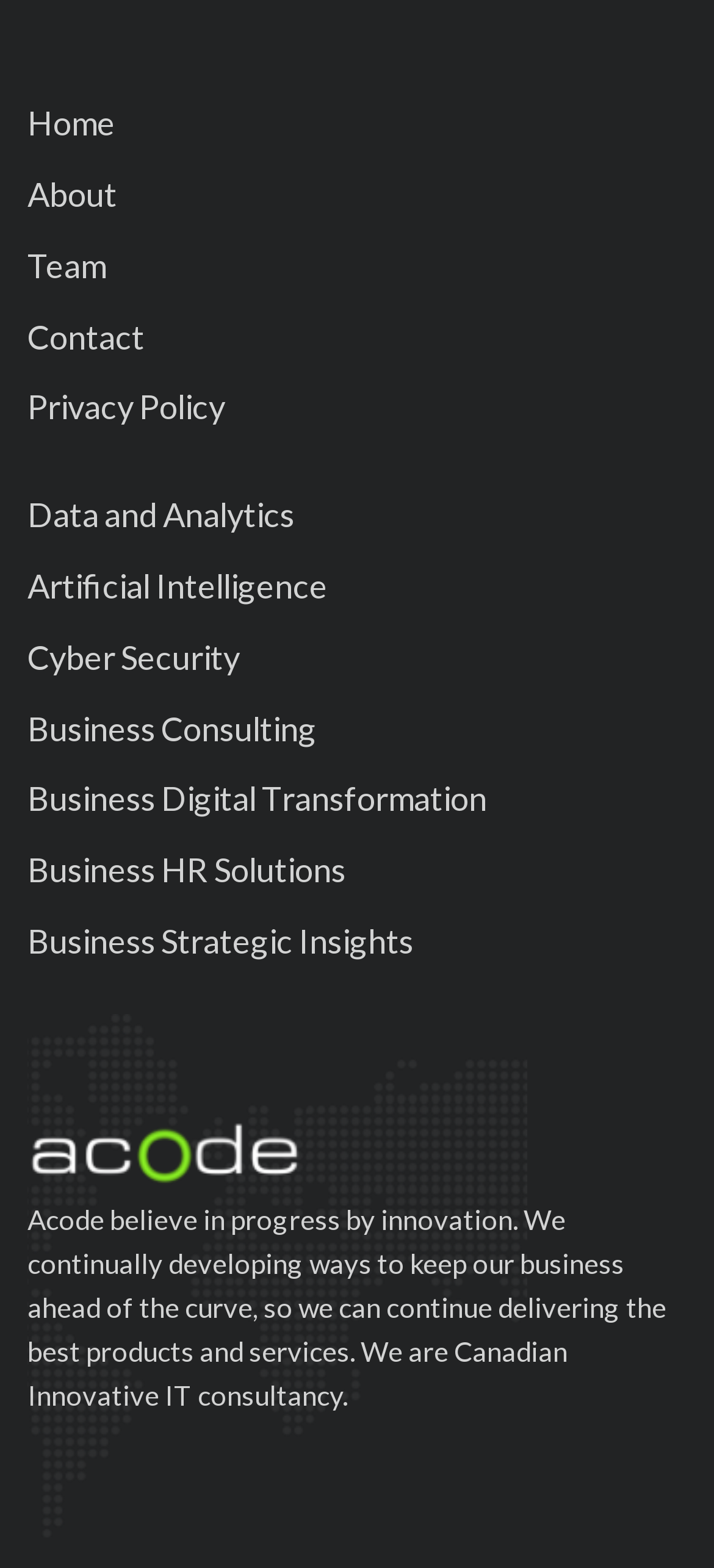Find the bounding box coordinates of the area to click in order to follow the instruction: "contact the company".

[0.038, 0.201, 0.203, 0.227]